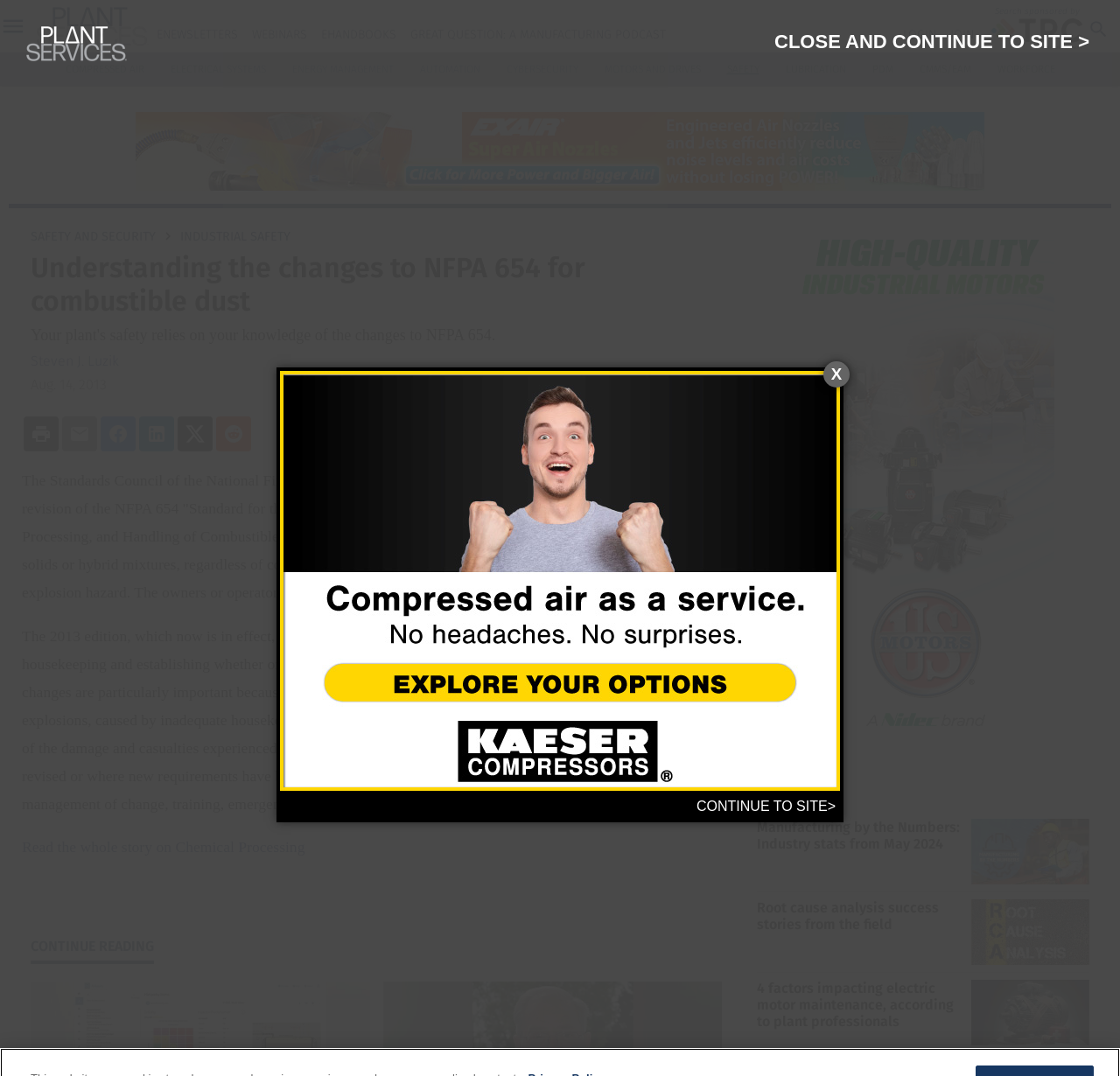Using the details from the image, please elaborate on the following question: What is the name of the section that lists industry stats from May 2024?

The section is located at the bottom of the webpage and has a heading 'Manufacturing by the Numbers: Industry stats from May 2024'.